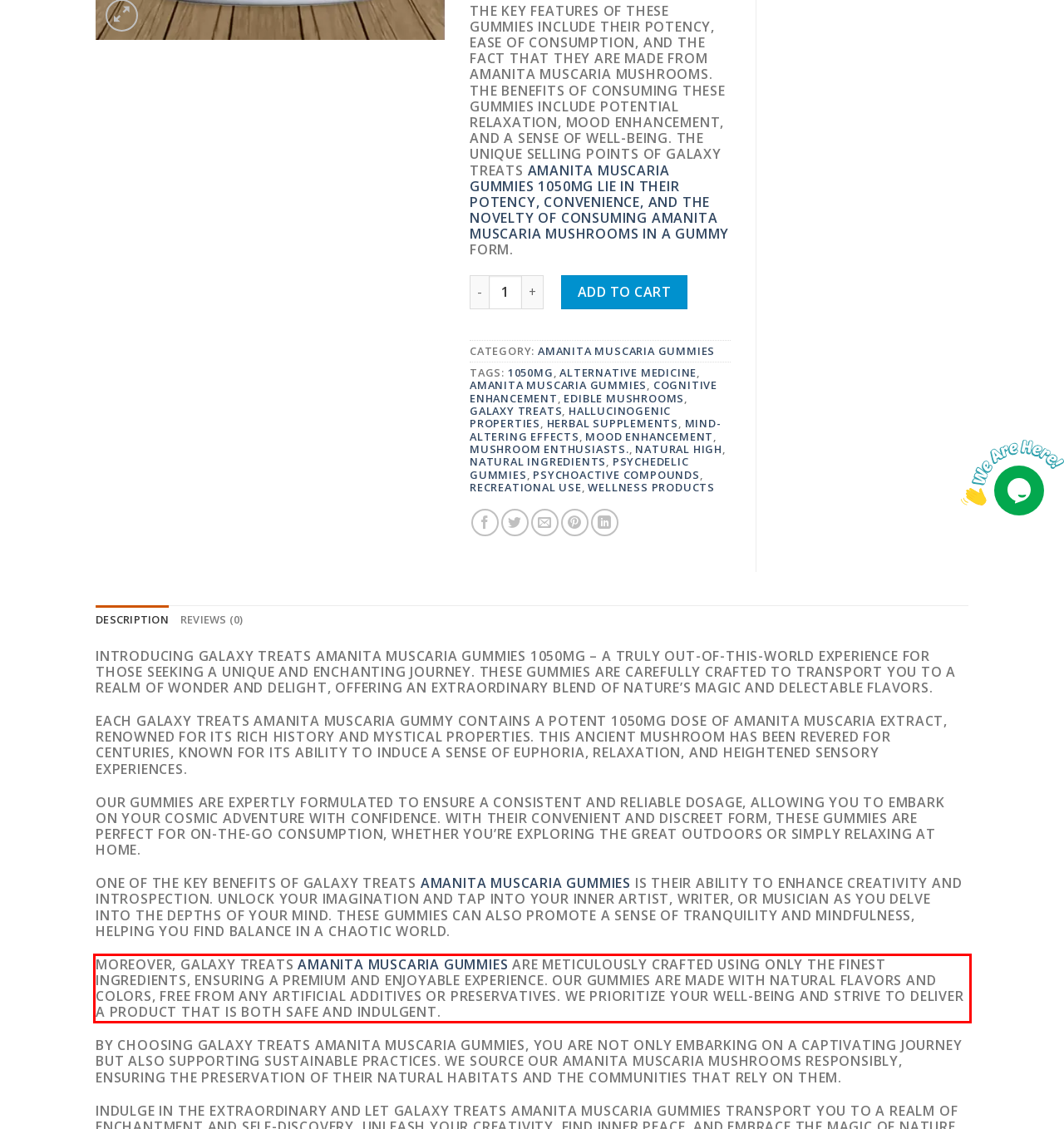Inspect the webpage screenshot that has a red bounding box and use OCR technology to read and display the text inside the red bounding box.

MOREOVER, GALAXY TREATS AMANITA MUSCARIA GUMMIES ARE METICULOUSLY CRAFTED USING ONLY THE FINEST INGREDIENTS, ENSURING A PREMIUM AND ENJOYABLE EXPERIENCE. OUR GUMMIES ARE MADE WITH NATURAL FLAVORS AND COLORS, FREE FROM ANY ARTIFICIAL ADDITIVES OR PRESERVATIVES. WE PRIORITIZE YOUR WELL-BEING AND STRIVE TO DELIVER A PRODUCT THAT IS BOTH SAFE AND INDULGENT.